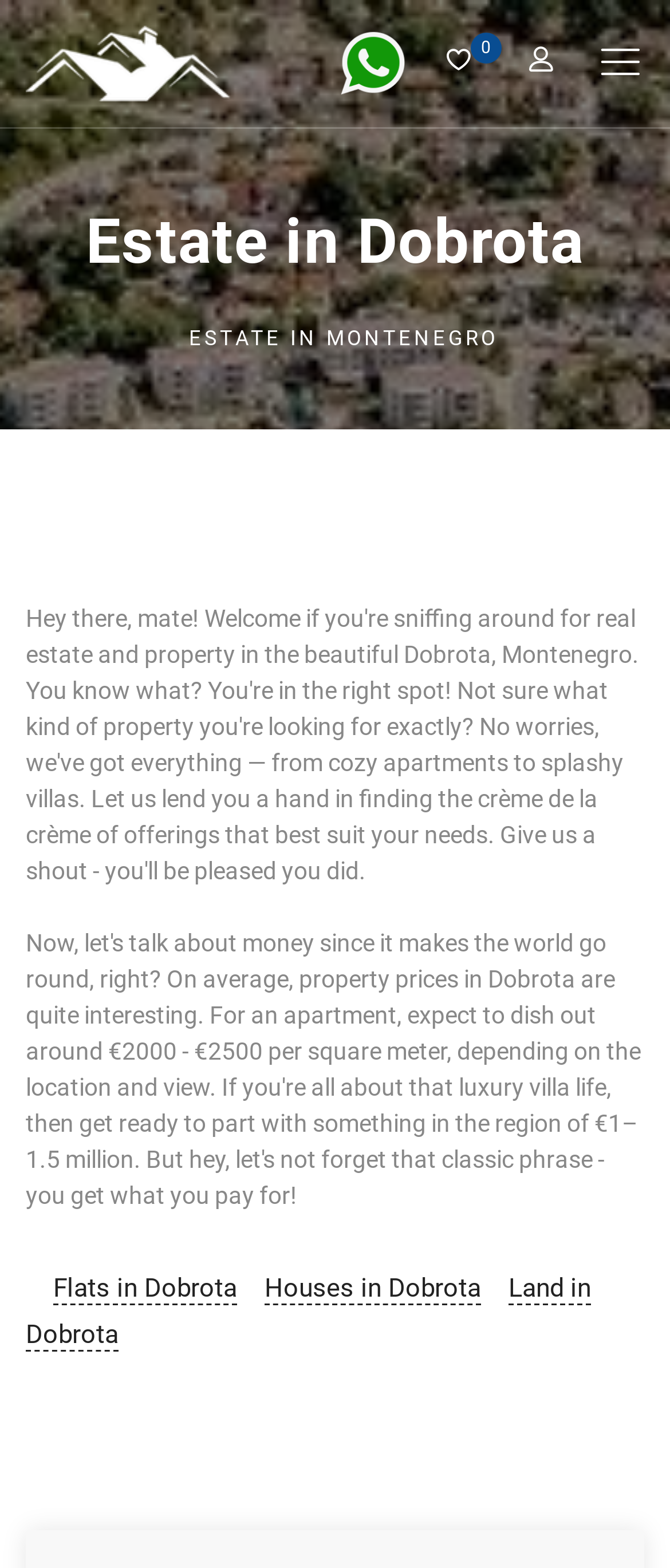Specify the bounding box coordinates of the element's region that should be clicked to achieve the following instruction: "Contact via phone". The bounding box coordinates consist of four float numbers between 0 and 1, in the format [left, top, right, bottom].

[0.89, 0.038, 0.962, 0.055]